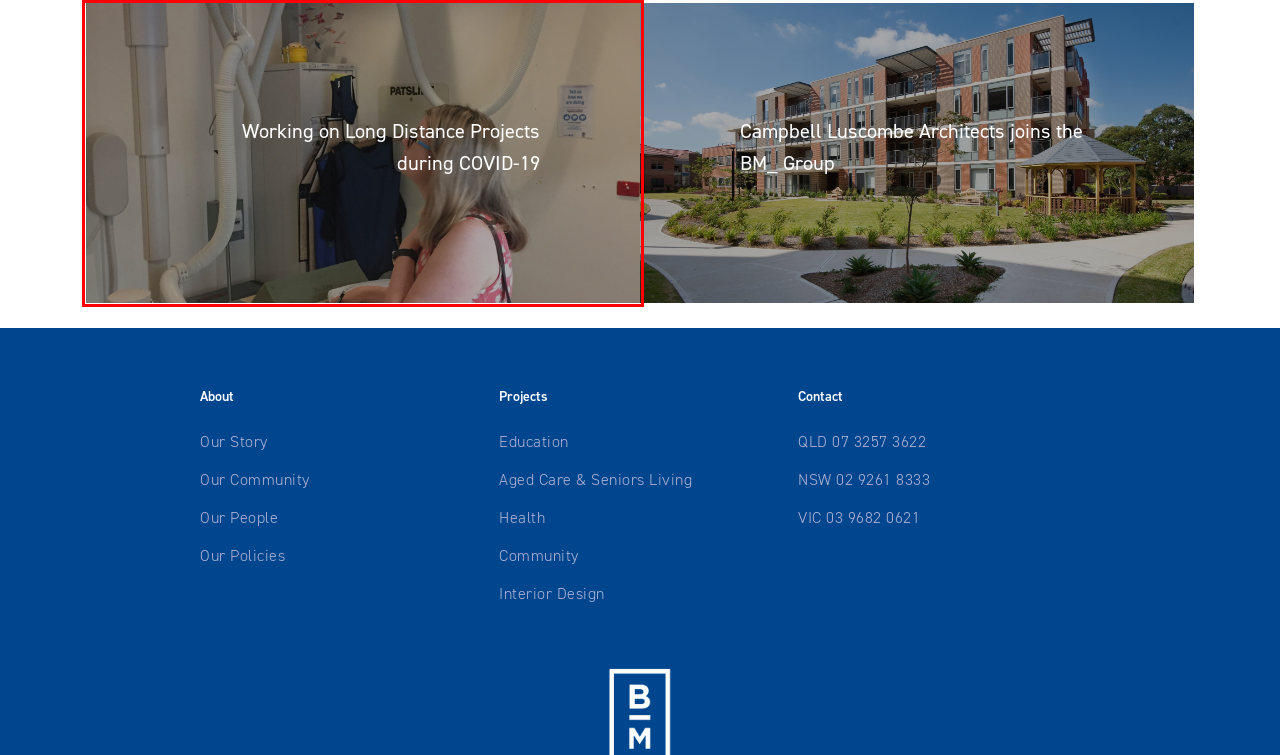Look at the screenshot of the webpage and find the element within the red bounding box. Choose the webpage description that best fits the new webpage that will appear after clicking the element. Here are the candidates:
A. Company Policies - Bickerton Masters
B. Working on Long Distance Projects during COVID-19 - Bickerton Masters
C. Our Community - Bickerton Masters
D. Industry Archives - Bickerton Masters
E. Wicking Dementia Research and Education Centre | Study Now | UTAS
F. Campbell Luscombe Architects joins the BM_ Group - Bickerton Masters
G. Our Projects - Bickerton Masters
H. Anam Cara Memory Support Home (Wesley Mission Queensland) - Bickerton Masters

B